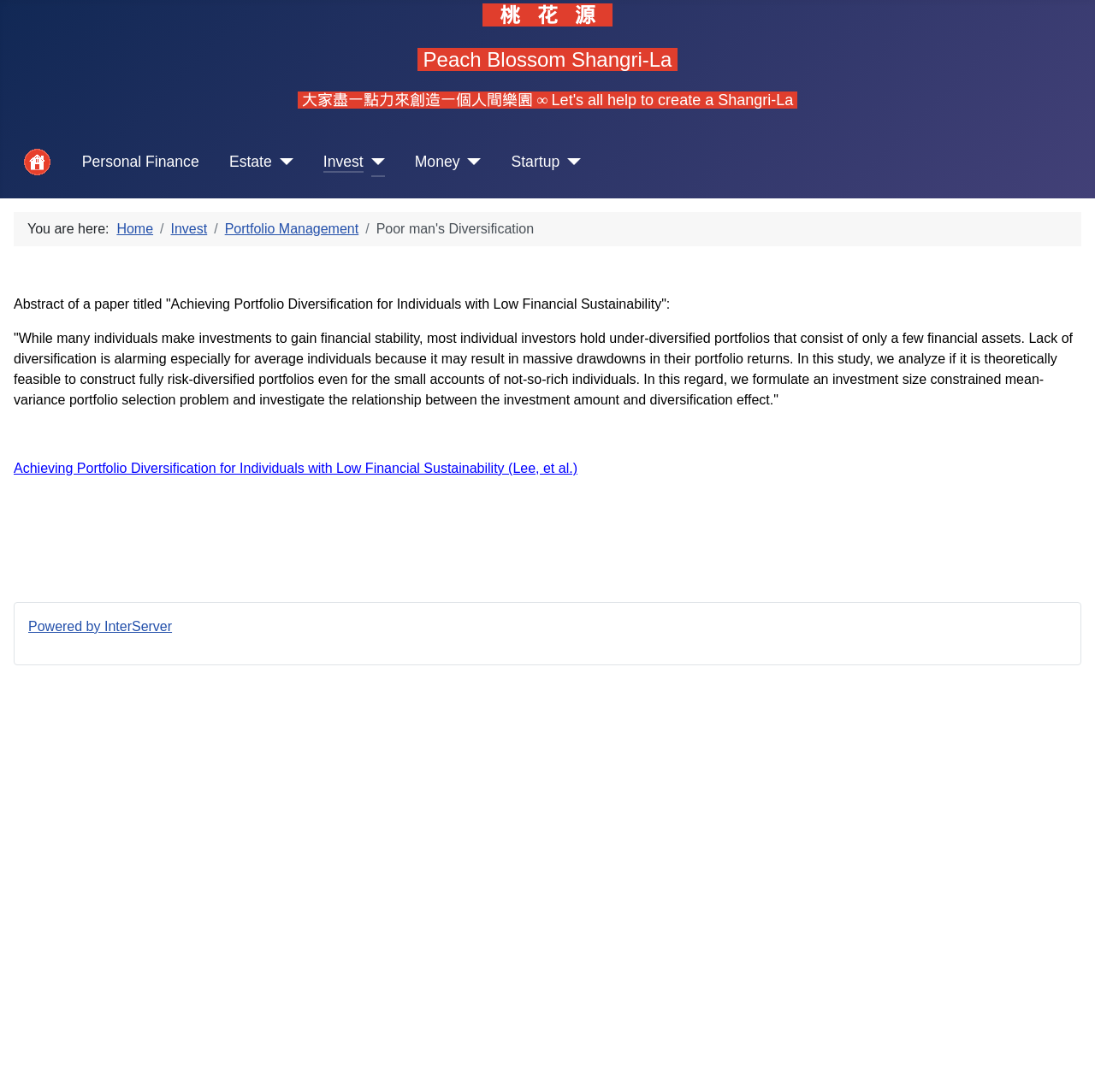Please pinpoint the bounding box coordinates for the region I should click to adhere to this instruction: "go to home page".

[0.02, 0.135, 0.047, 0.162]